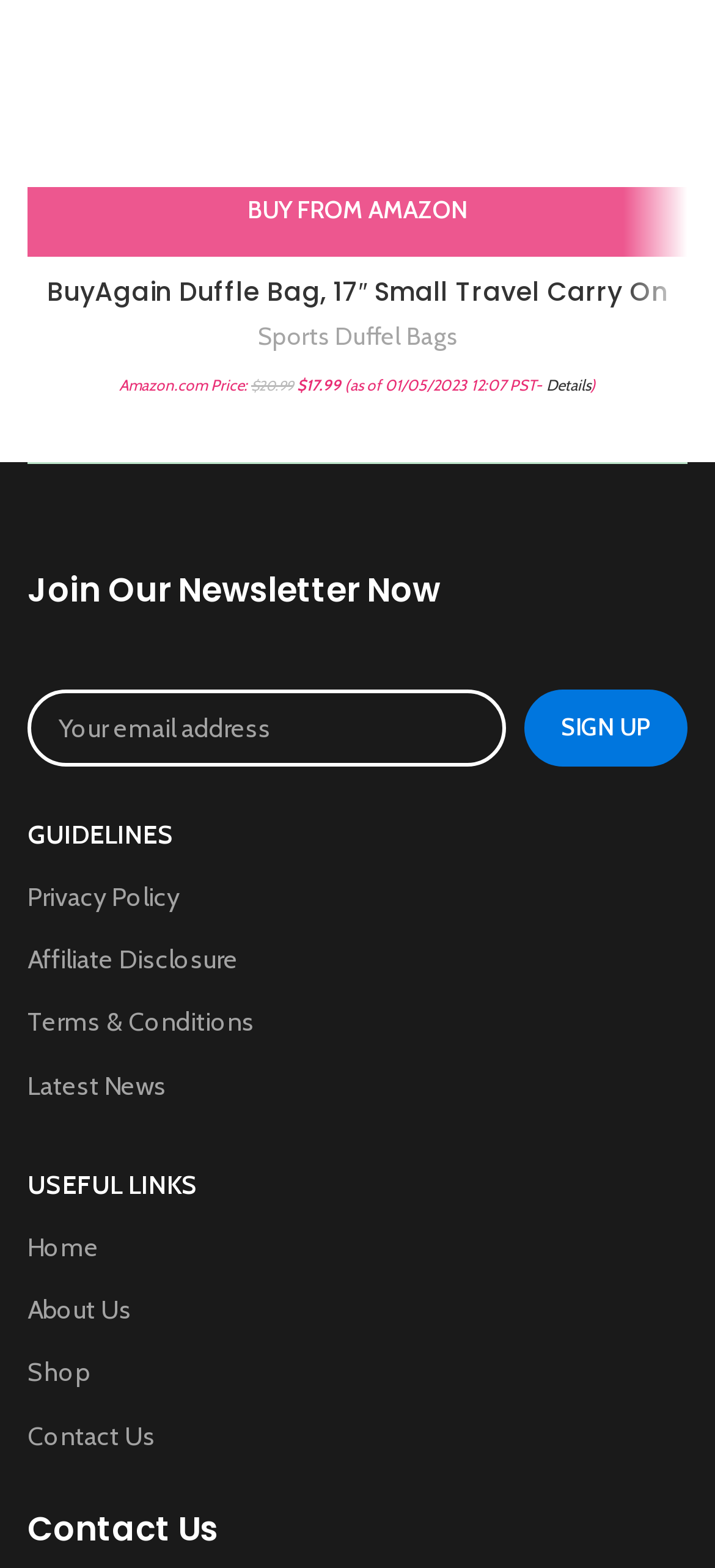Using a single word or phrase, answer the following question: 
What are the available links at the bottom of the webpage?

USEFUL LINKS and others